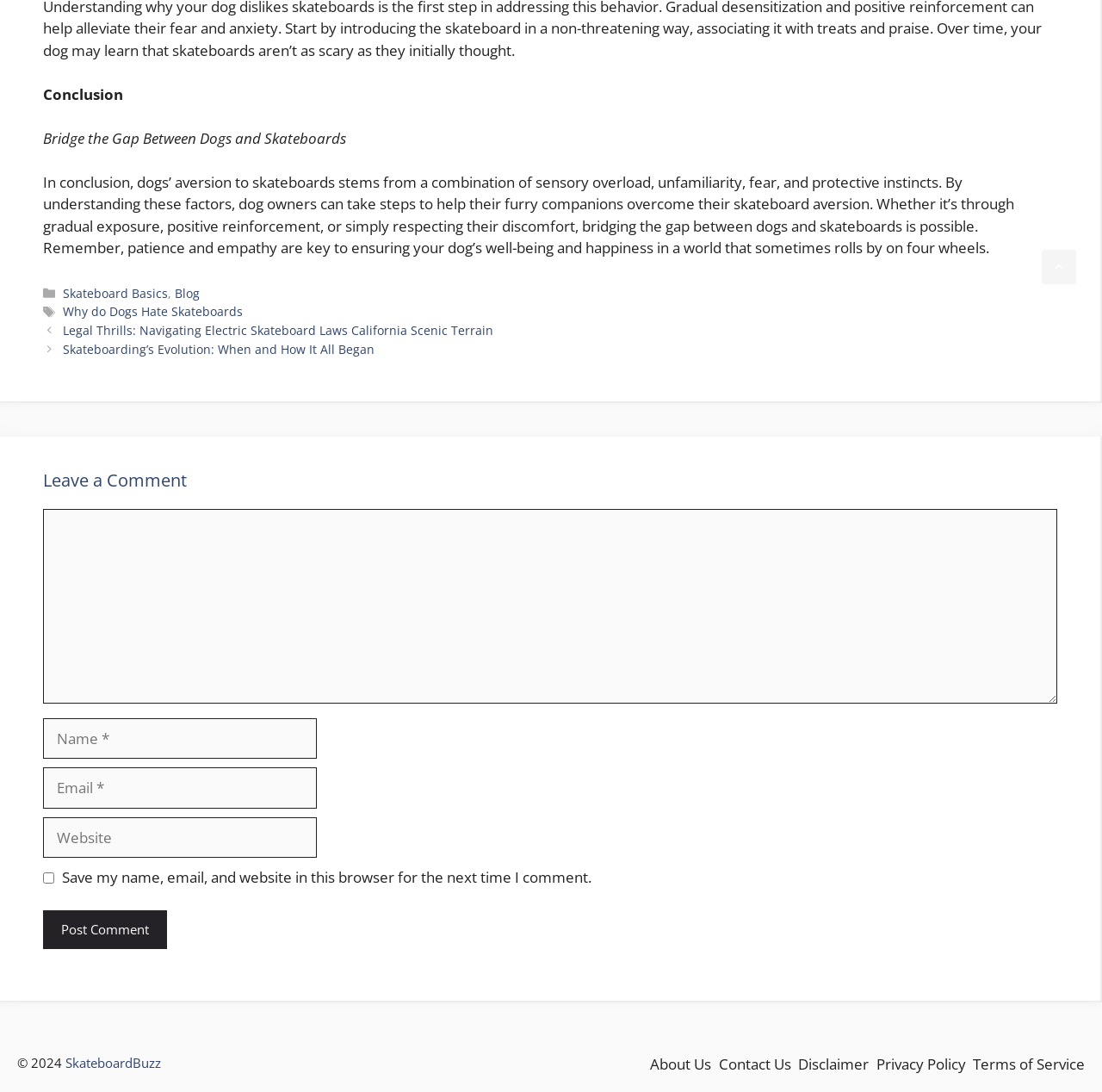Kindly determine the bounding box coordinates for the clickable area to achieve the given instruction: "Click the 'Post Comment' button".

[0.039, 0.834, 0.152, 0.869]